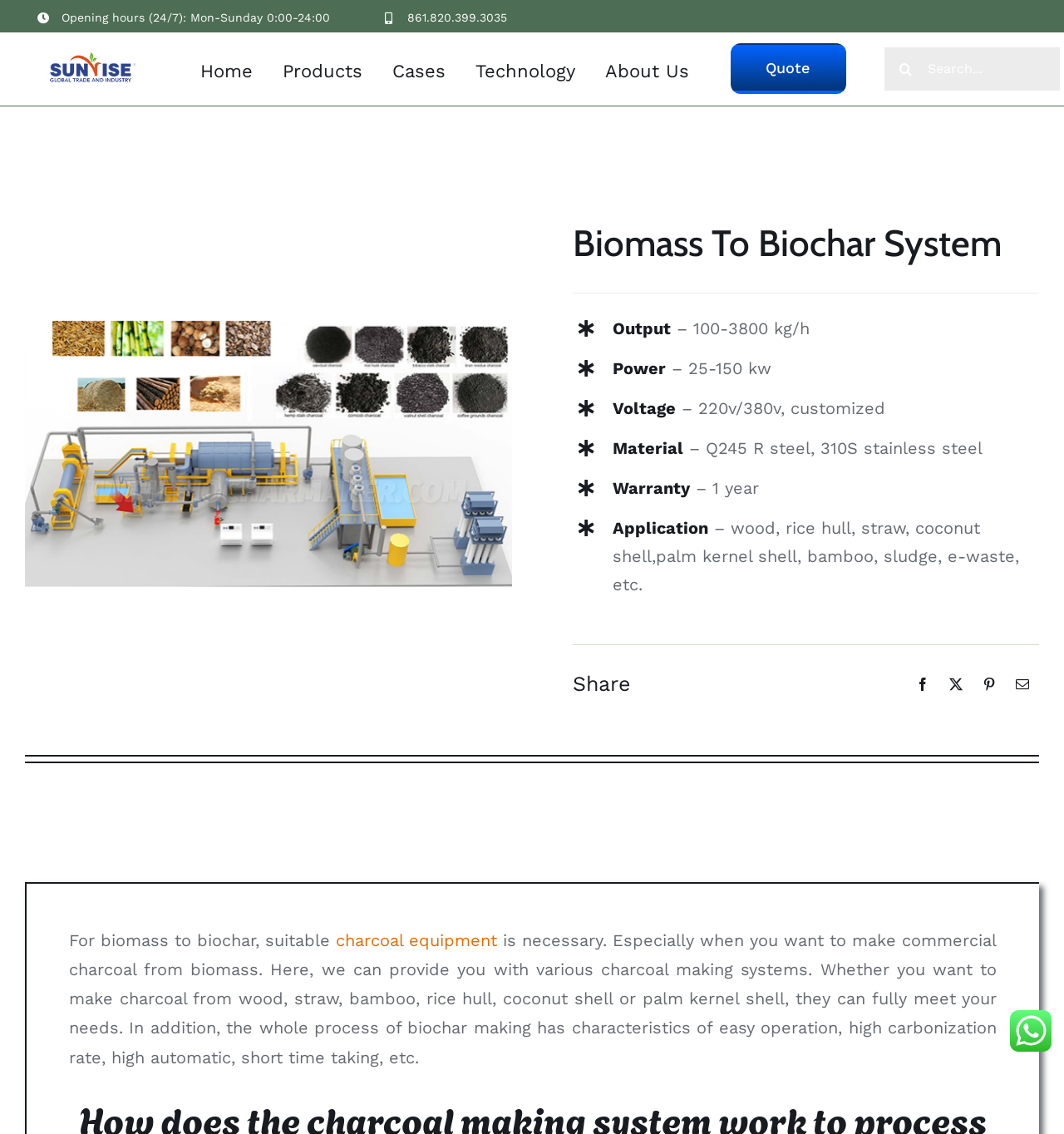What is the purpose of the charcoal equipment?
Using the image as a reference, deliver a detailed and thorough answer to the question.

I read the text on the webpage and found that the charcoal equipment is necessary for making commercial charcoal from biomass, which is mentioned in the paragraph below the 'Biomass To Biochar System' heading.